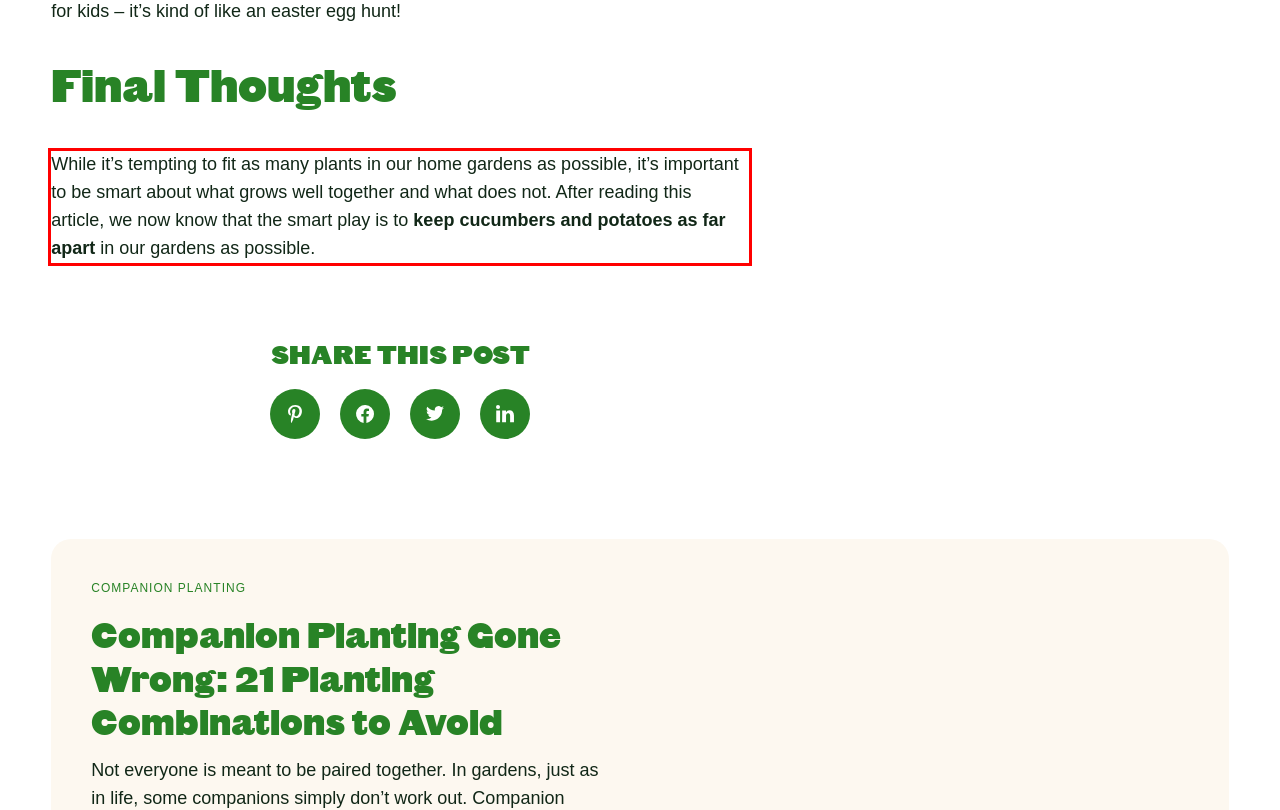There is a screenshot of a webpage with a red bounding box around a UI element. Please use OCR to extract the text within the red bounding box.

While it’s tempting to fit as many plants in our home gardens as possible, it’s important to be smart about what grows well together and what does not. After reading this article, we now know that the smart play is to keep cucumbers and potatoes as far apart in our gardens as possible.